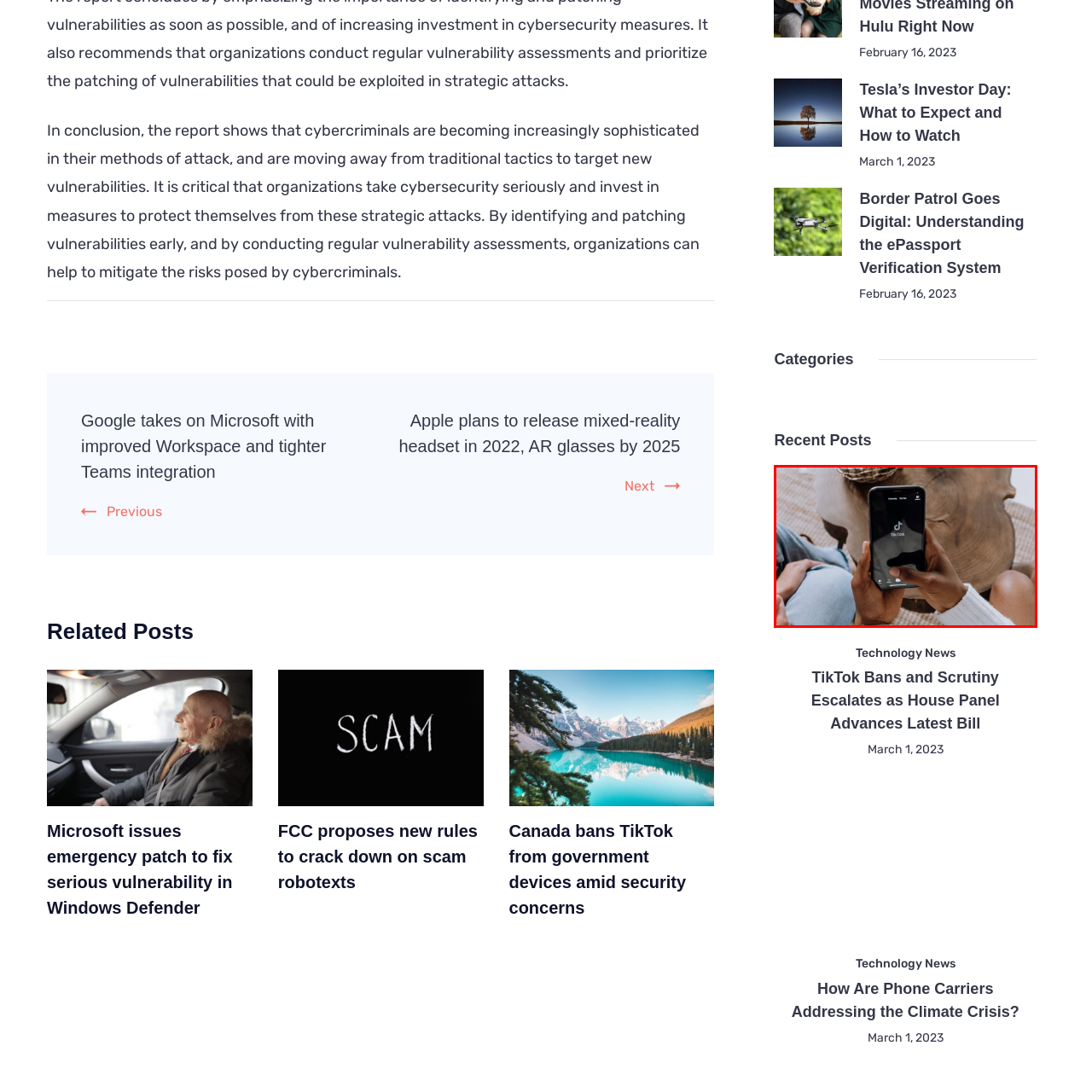Detail the features and elements seen in the red-circled portion of the image.

The image showcases a close-up of a person's hands holding a smartphone that displays the TikTok application. The device screen reveals the recognizable TikTok logo against a dark background, indicating that the app is open and ready for use. Surrounding the individual are elements of a cozy setting, featuring a light-colored knitted sweater and soft, casual attire visible in the frame. A natural wooden table is positioned beneath them, adding an organic touch to the ambiance. This scene captures a moment of engagement with social media, highlighting the platform's growing influence in everyday life and the relaxed atmosphere in which it's being enjoyed.